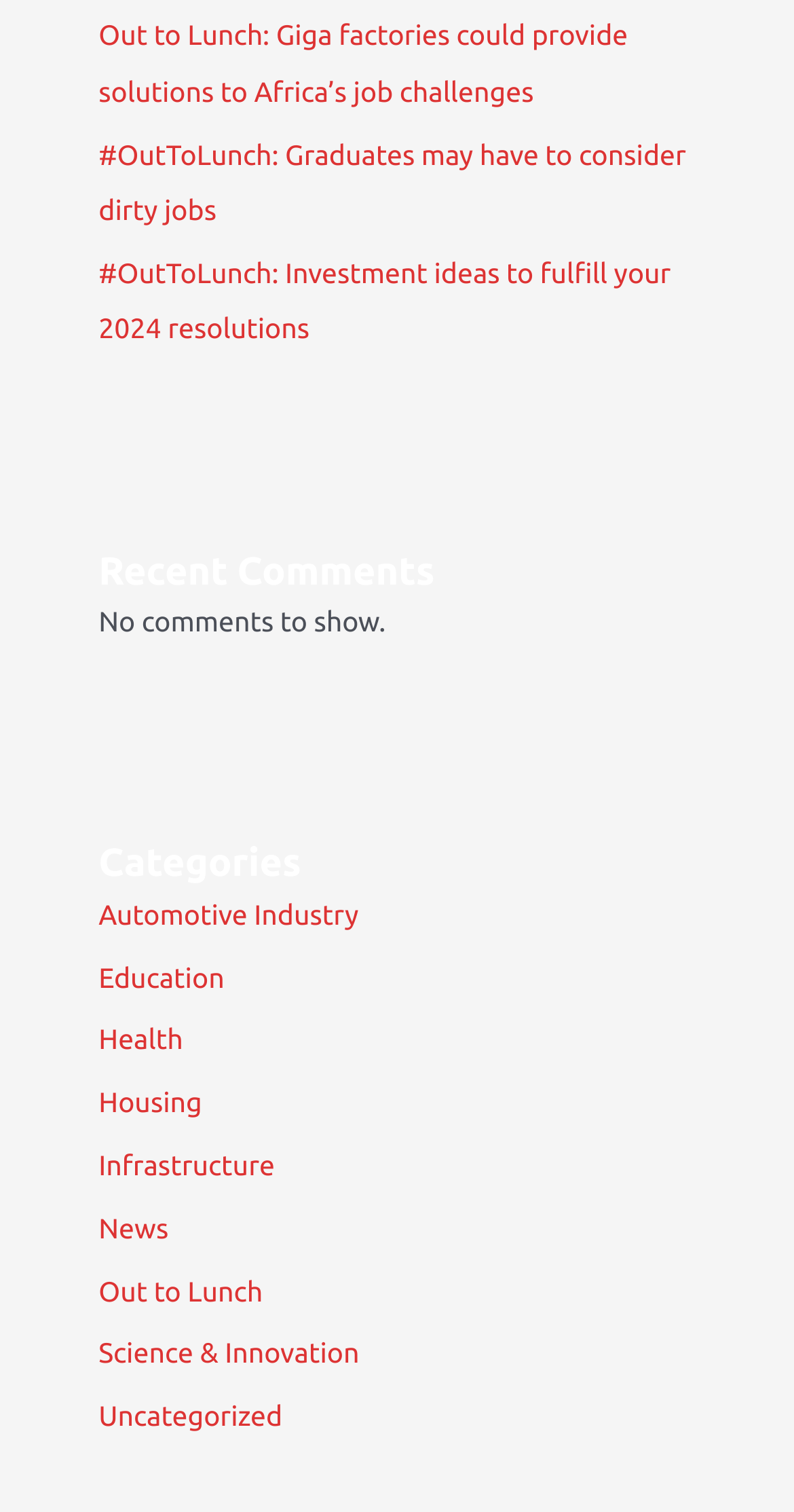Determine the bounding box coordinates for the UI element described. Format the coordinates as (top-left x, top-left y, bottom-right x, bottom-right y) and ensure all values are between 0 and 1. Element description: Science & Innovation

[0.124, 0.884, 0.453, 0.906]